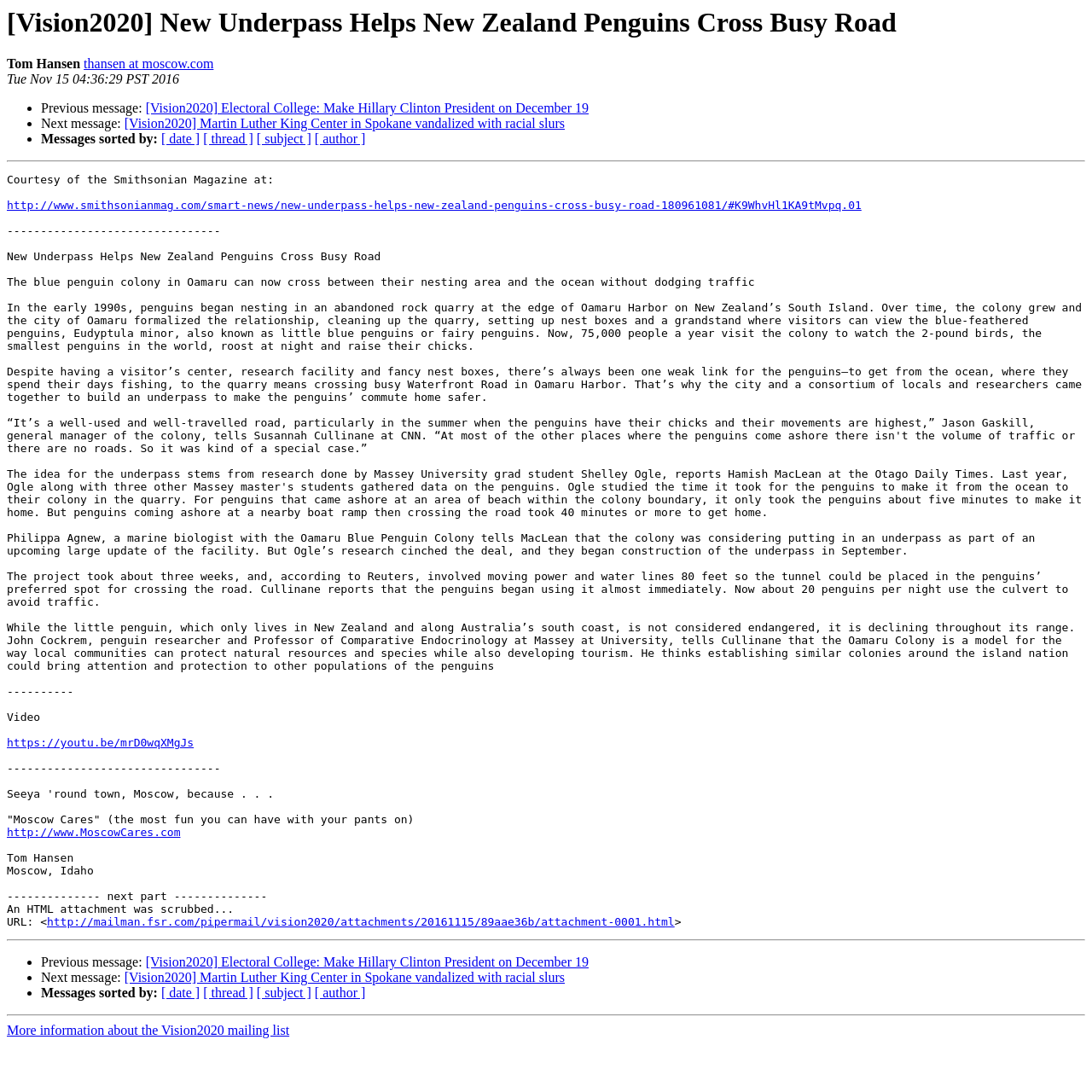What is the topic of the previous message?
Please answer using one word or phrase, based on the screenshot.

Electoral College: Make Hillary Clinton President on December 19